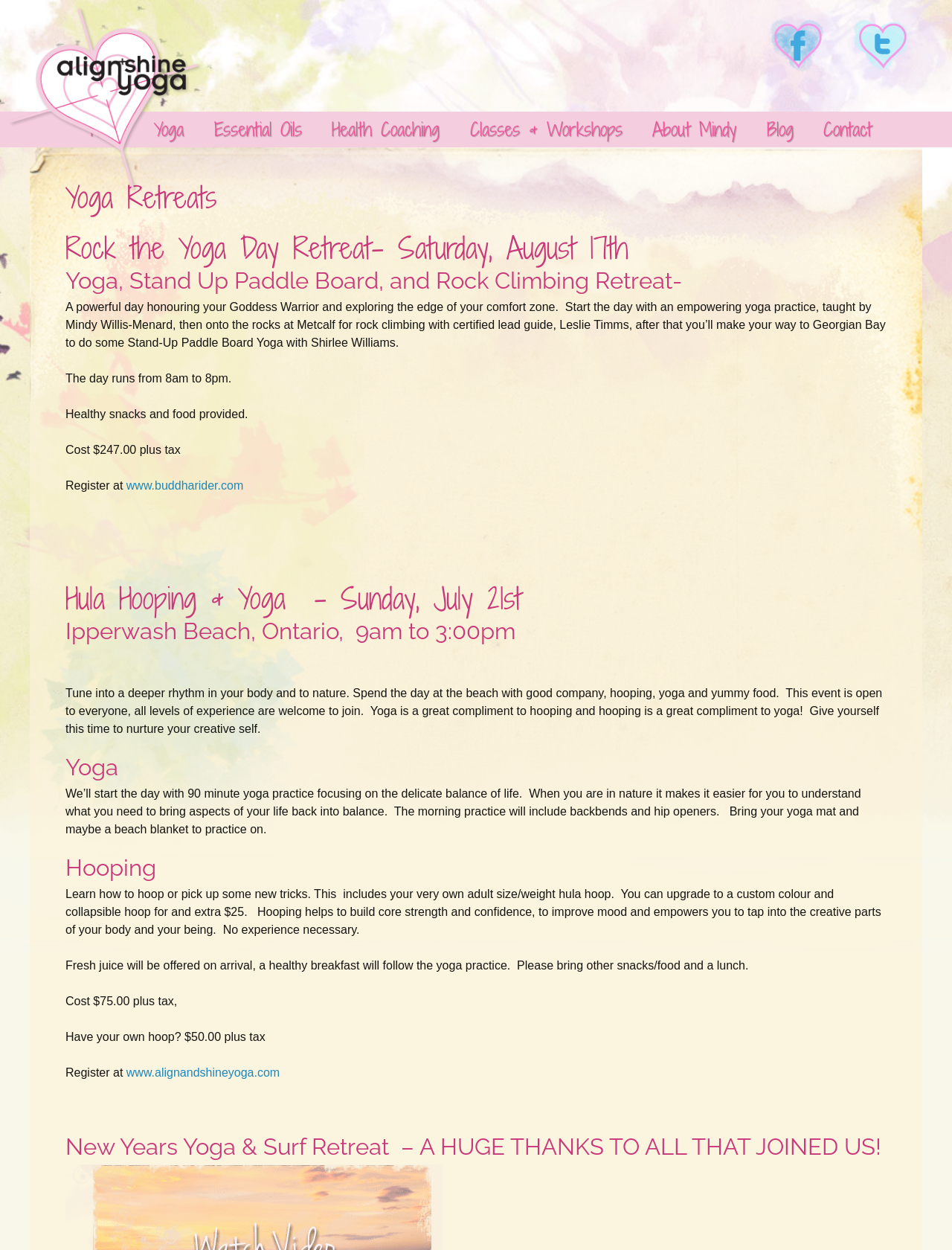Create a detailed narrative of the webpage’s visual and textual elements.

This webpage is about Align and Shine Yoga in London, Ontario, and it primarily focuses on yoga retreats and events. At the top of the page, there are two images and two links, likely representing the logo and navigation menu. Below that, there is a "Skip to content" link, followed by a navigation menu with links to various sections of the website, including "Home", "Yoga", "Essential Oils", "Health Coaching", "Classes & Workshops", "About Mindy", "Blog", and "Contact".

The main content of the page is divided into three sections, each describing a different yoga retreat or event. The first section is about the "Rock the Yoga Day Retreat" on August 17th, which includes yoga practice, rock climbing, and stand-up paddle board yoga. The section provides details about the event, including the schedule, food, and cost.

The second section is about the "Hula Hooping & Yoga" event on July 21st, which takes place at Ipperwash Beach, Ontario. This event combines yoga practice with hula hooping and includes a healthy breakfast and snacks. The section provides information about the event, including the schedule, activities, and cost.

The third section is about the "New Years Yoga & Surf Retreat", which appears to be a past event, as it expresses gratitude to those who attended. There is no detailed information about this event.

Throughout the page, there are several headings and paragraphs of text that provide information about each event, including the activities, schedules, and costs. There are also links to external websites for registration and more information.